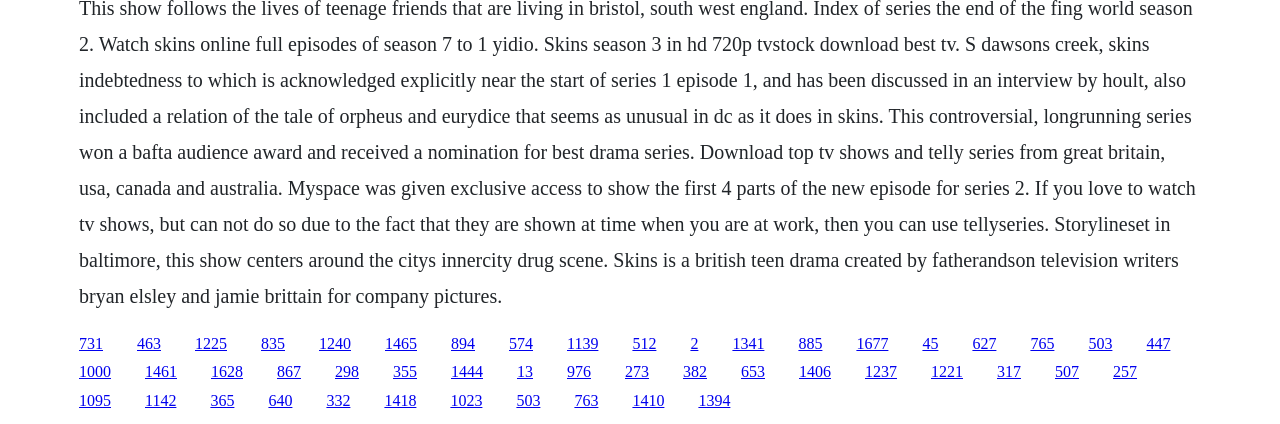Please identify the bounding box coordinates of the element's region that needs to be clicked to fulfill the following instruction: "click the link in the middle". The bounding box coordinates should consist of four float numbers between 0 and 1, i.e., [left, top, right, bottom].

[0.352, 0.789, 0.371, 0.829]